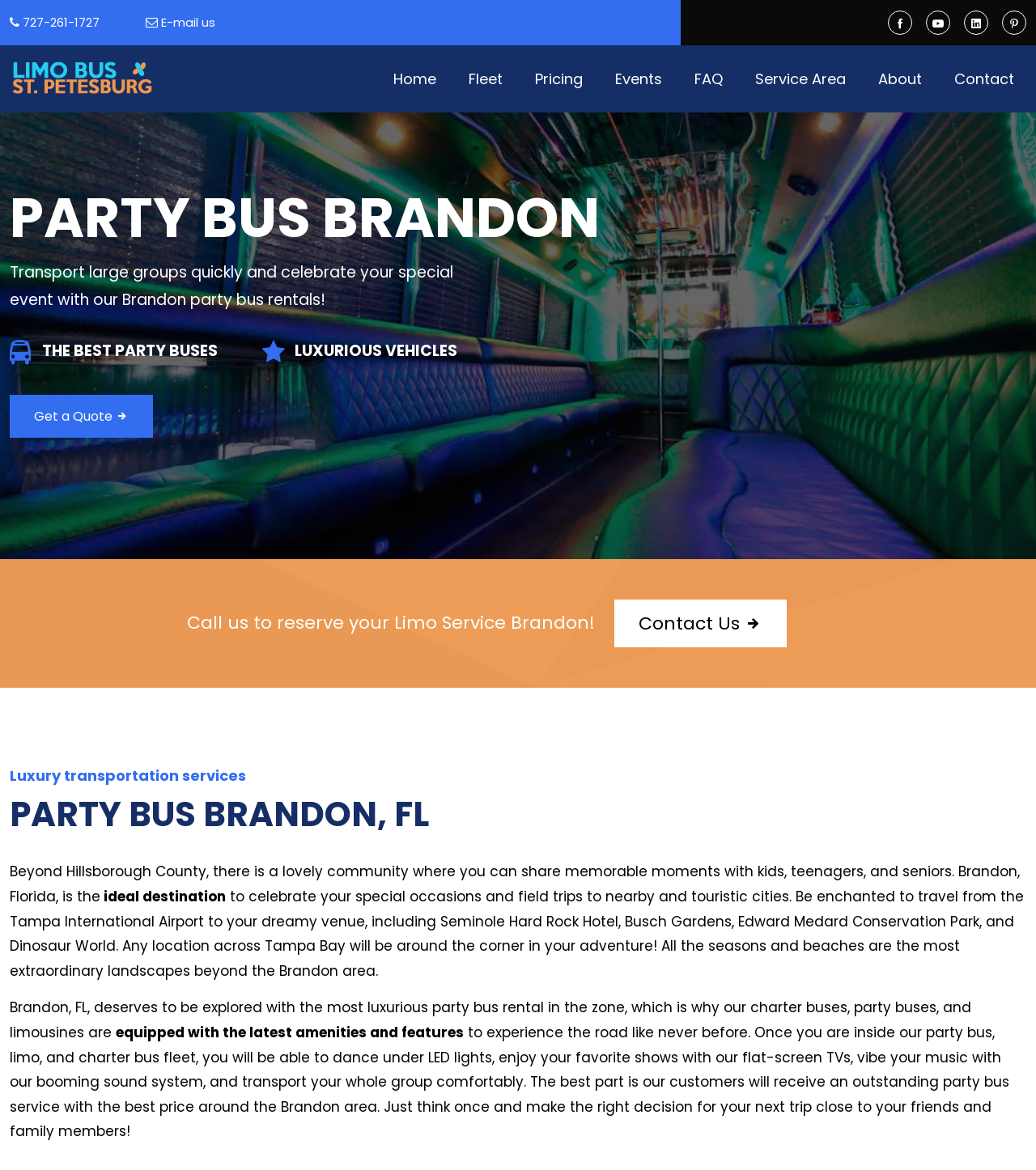Based on the image, please respond to the question with as much detail as possible:
What is the purpose of the party bus rental service?

I found the purpose of the party bus rental service by reading the static text 'Transport large groups quickly and celebrate your special event with our Brandon party bus rentals!' which explains the purpose of the service.